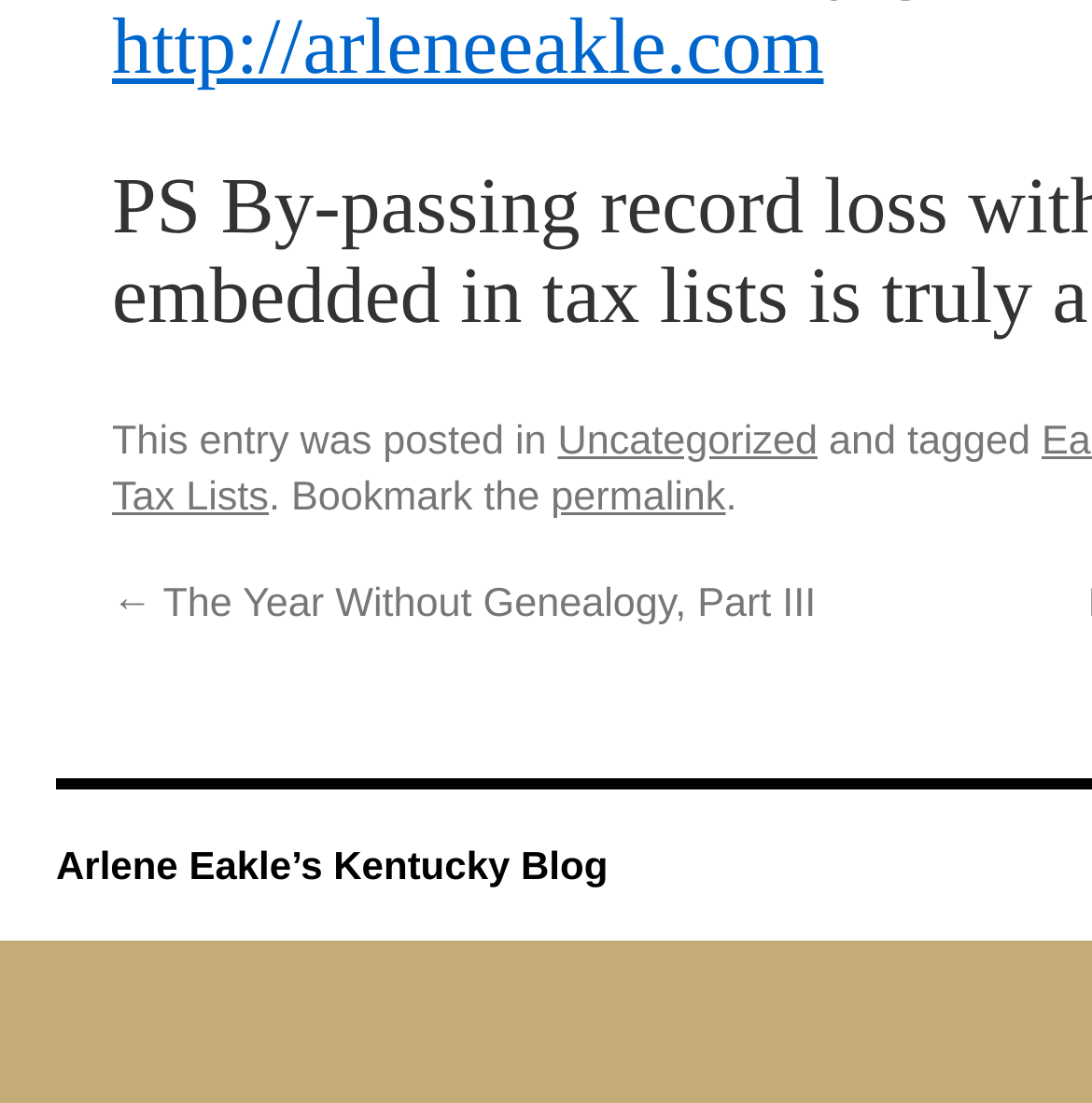What is the purpose of the 'permalink' link?
Refer to the screenshot and answer in one word or phrase.

To bookmark the post